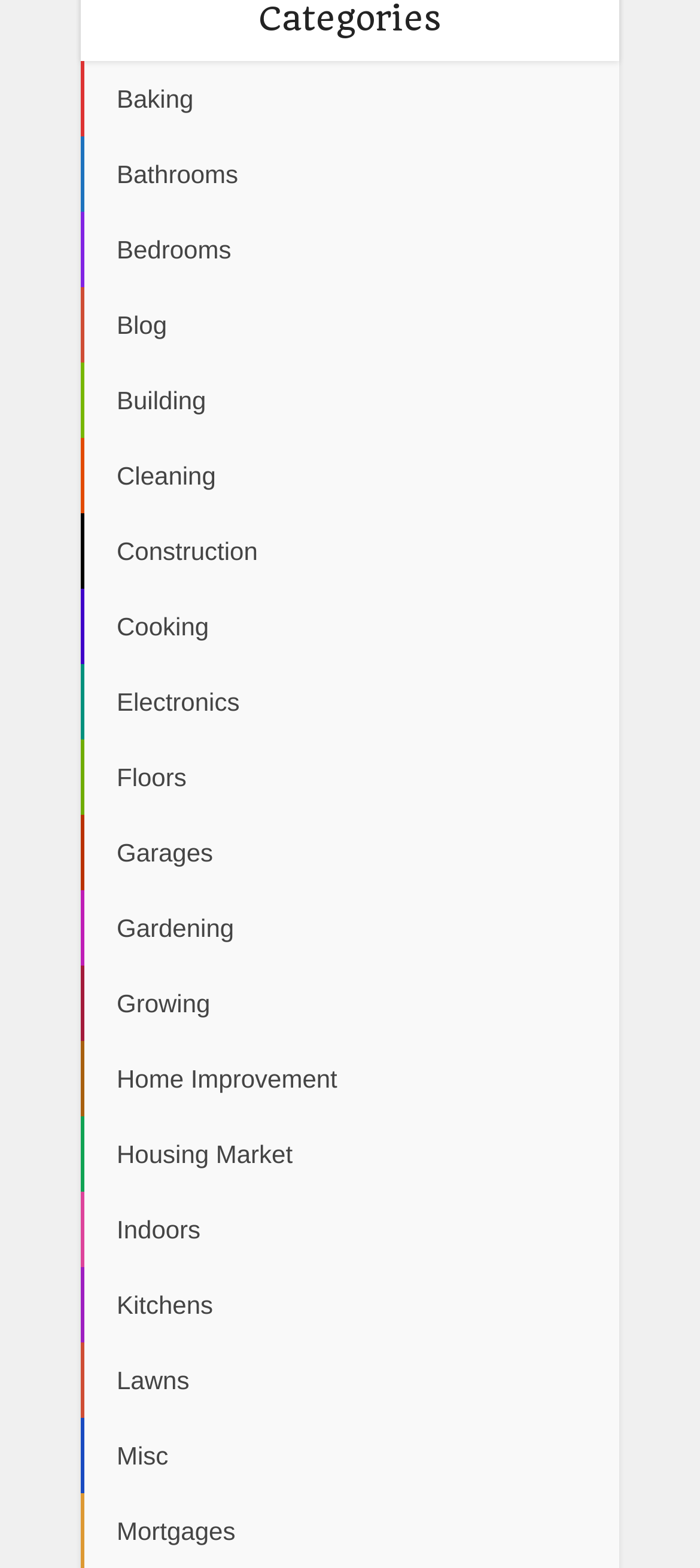Extract the bounding box coordinates of the UI element described: "Garages". Provide the coordinates in the format [left, top, right, bottom] with values ranging from 0 to 1.

[0.115, 0.52, 0.885, 0.568]